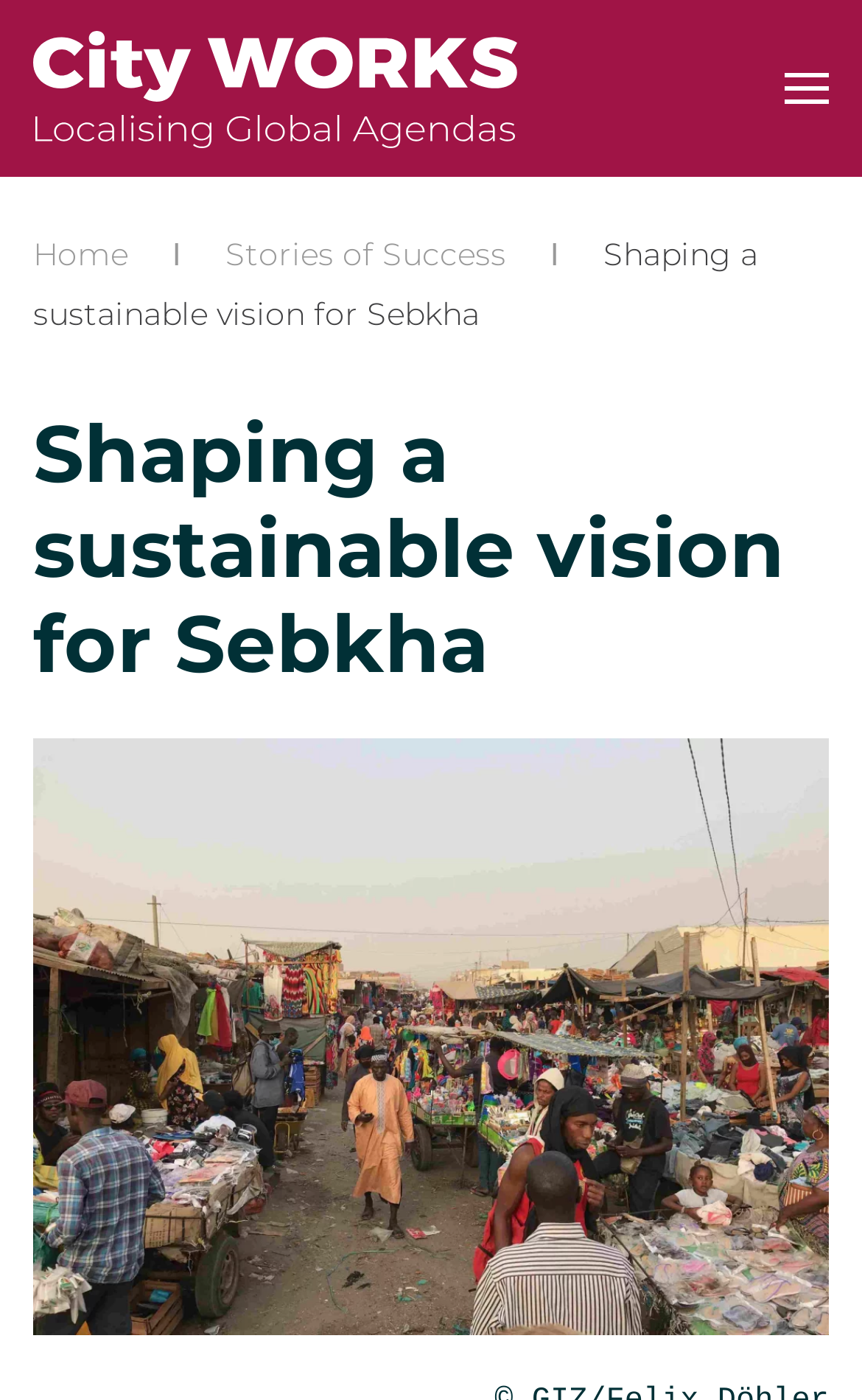Refer to the element description Stories of Success and identify the corresponding bounding box in the screenshot. Format the coordinates as (top-left x, top-left y, bottom-right x, bottom-right y) with values in the range of 0 to 1.

[0.272, 0.167, 0.597, 0.196]